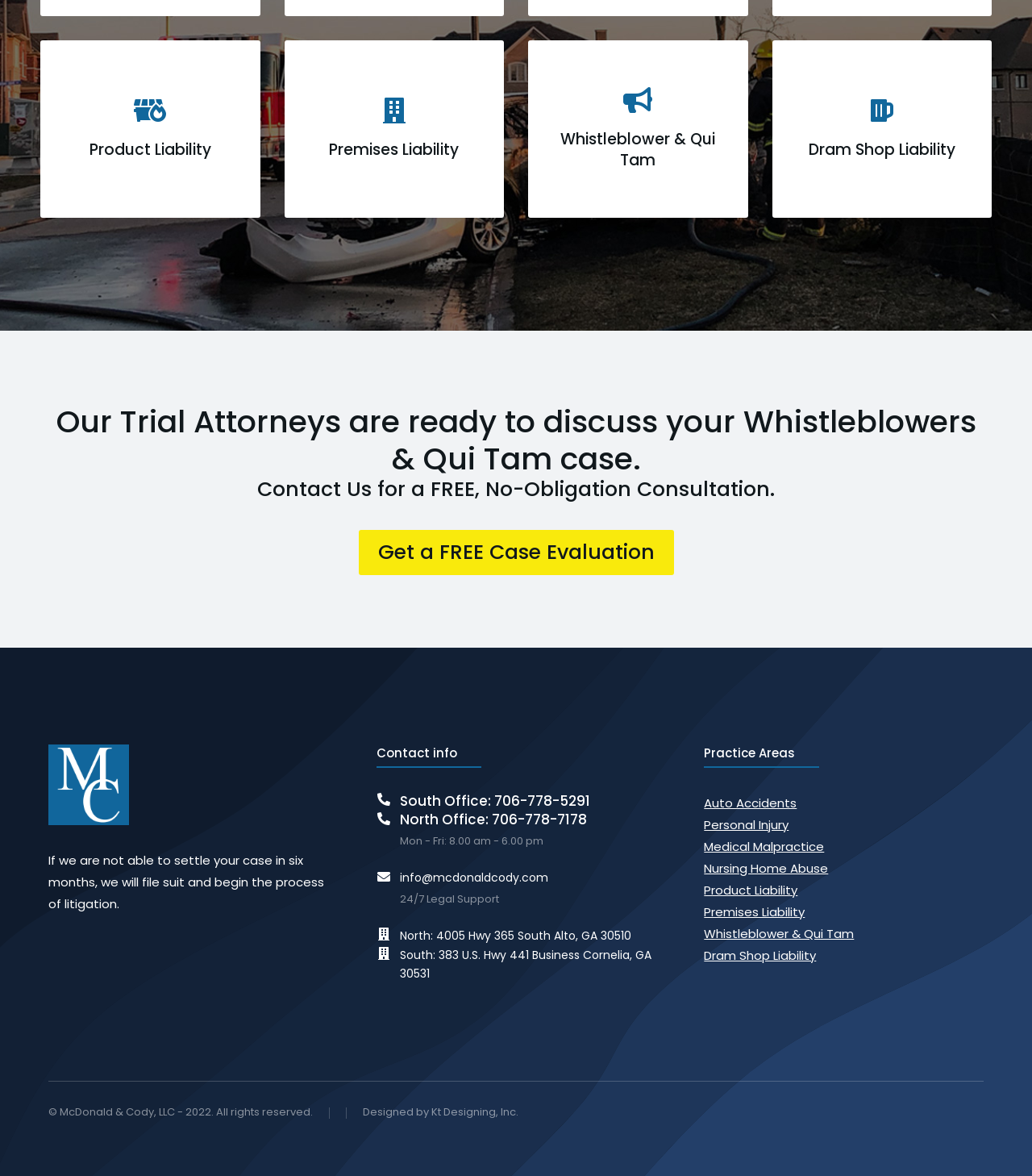Can you find the bounding box coordinates for the element that needs to be clicked to execute this instruction: "View Whistleblower & Qui Tam"? The coordinates should be given as four float numbers between 0 and 1, i.e., [left, top, right, bottom].

[0.682, 0.786, 0.828, 0.801]